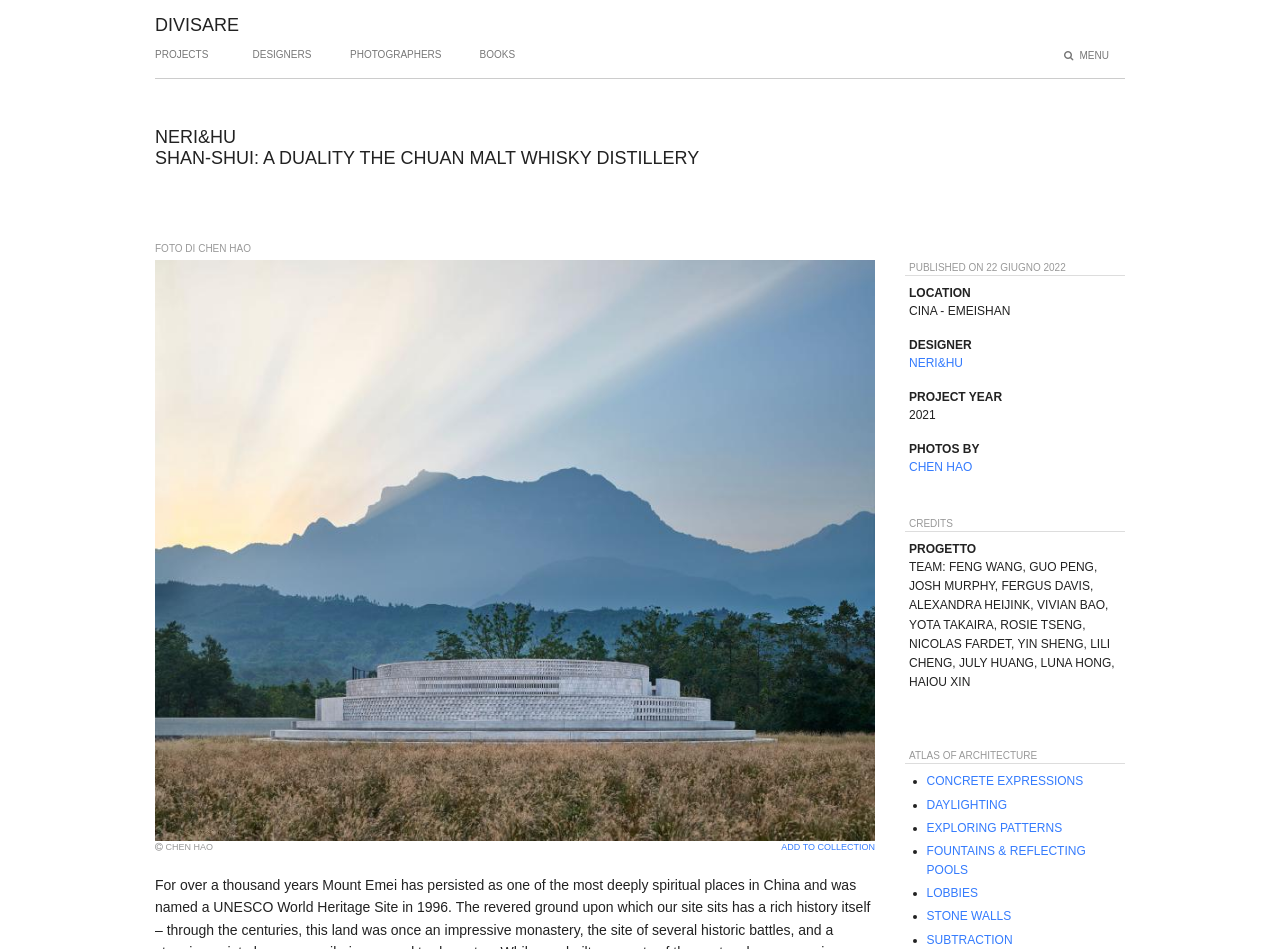Give a detailed account of the webpage's layout and content.

This webpage is about a specific architectural project, "Shan-shui: A Duality The Chuan Malt Whisky Distillery", designed by Neri&Hu and photographed by Chen Hao. The page is divided into several sections. At the top, there is a navigation menu with links to "Projects", "Designers", "Photographers", "Books", and a search box. On the top-right corner, there is a menu icon and a login link.

Below the navigation menu, there is a heading "Divisare" and a link to it. Underneath, there are links to "Projects", "Designers", "Photographers", and "Books" again, which are likely categories or tags related to the project.

The main content of the page is about the project, with a large image of the distillery taking up most of the space. Above the image, there are links to the designer, Neri&Hu, and the photographer, Chen Hao. Below the image, there is a section with details about the project, including the location, designer, project year, and photos by. There is also a section with credits, including a list of team members.

On the right side of the page, there is a section with related topics, including "Concrete Expressions", "Daylighting", "Exploring Patterns", "Fountains & Reflecting Pools", "Lobbies", "Stone Walls", and "Subtraction". These topics are likely related to architecture and design.

At the bottom of the page, there is a link to "Add to Collection" and a section with a publication date and location.